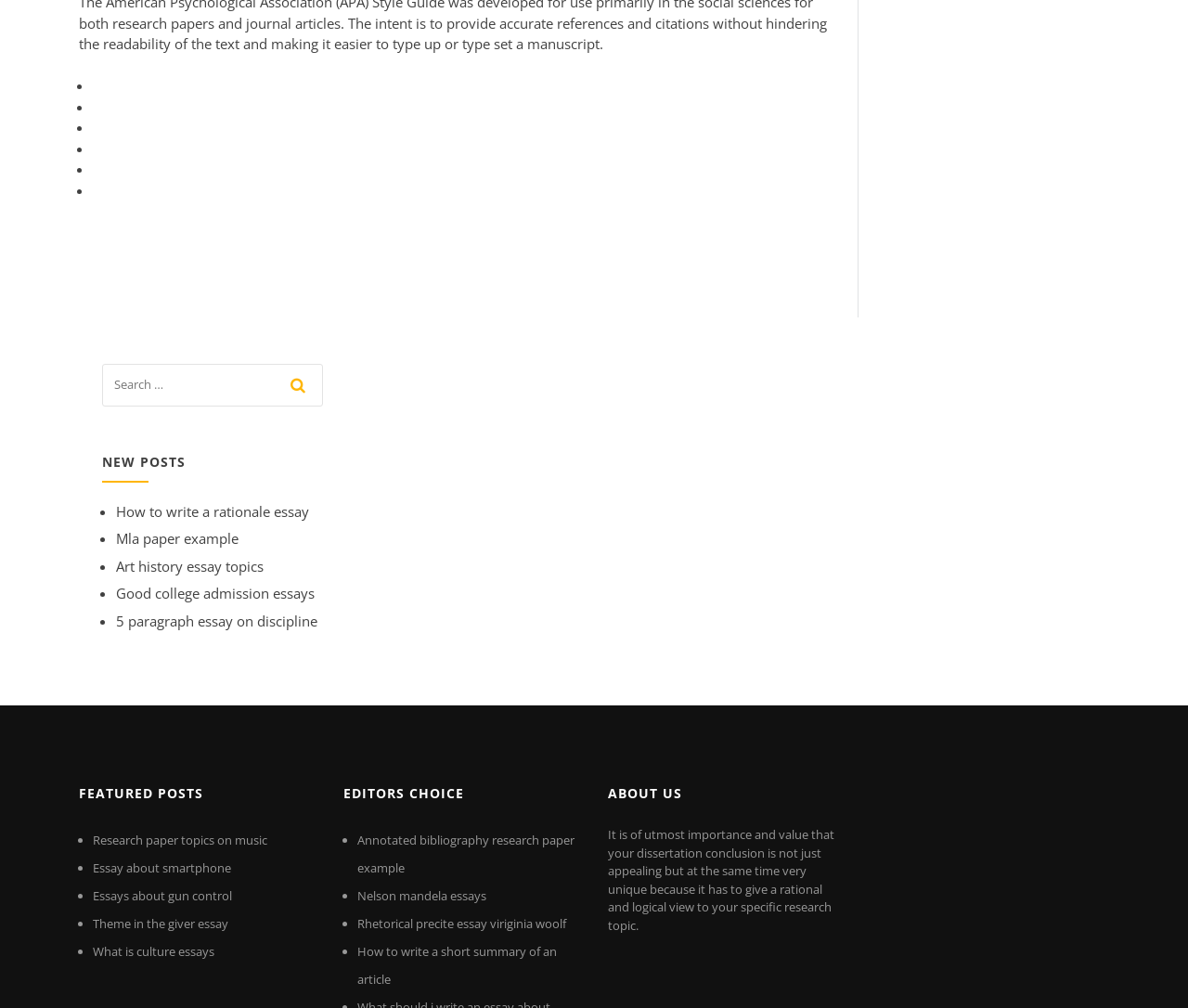What is the tone of the 'ABOUT US' section?
Look at the image and respond with a one-word or short-phrase answer.

Informative